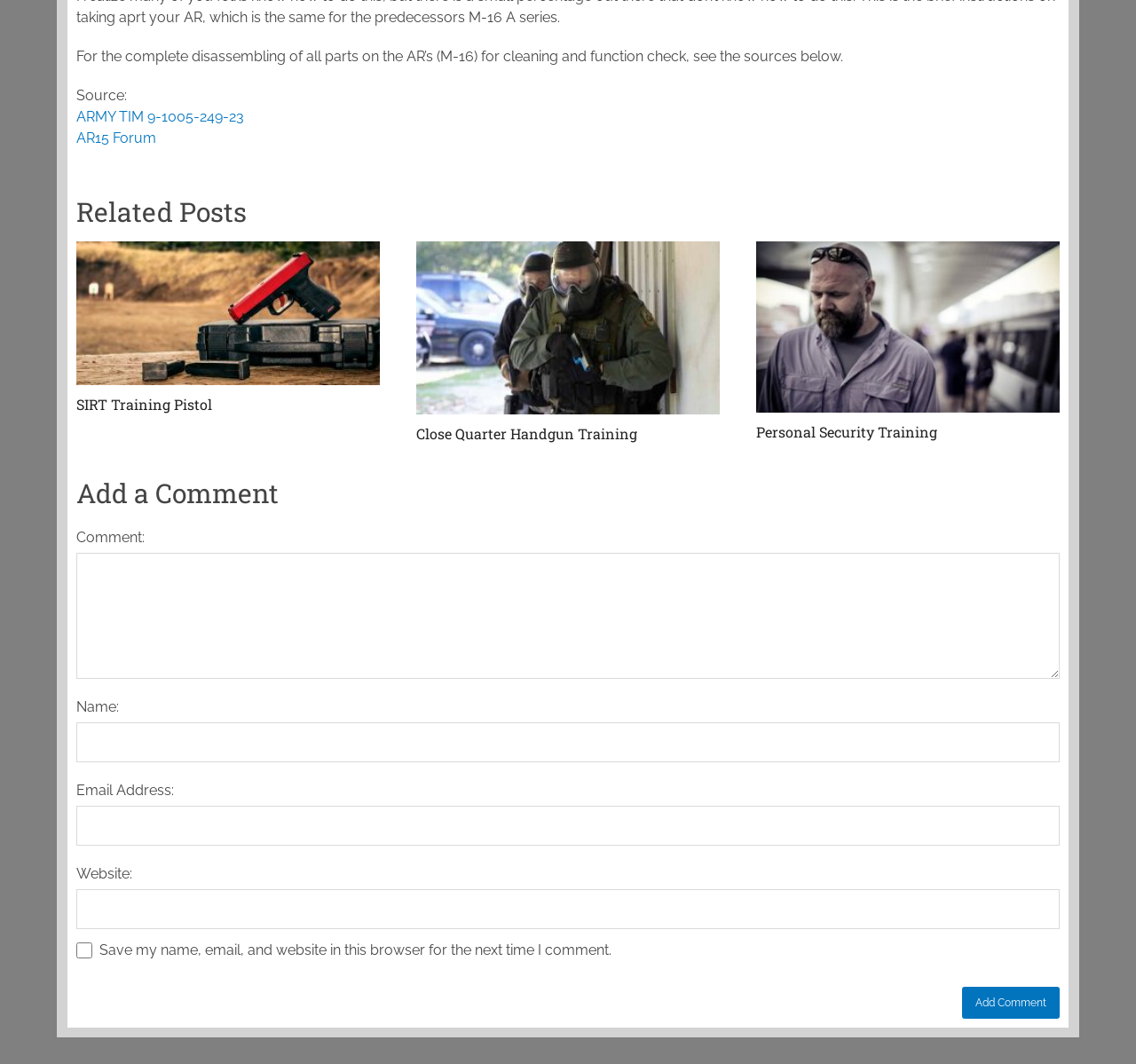Please reply with a single word or brief phrase to the question: 
What is the topic of the webpage?

AR-15